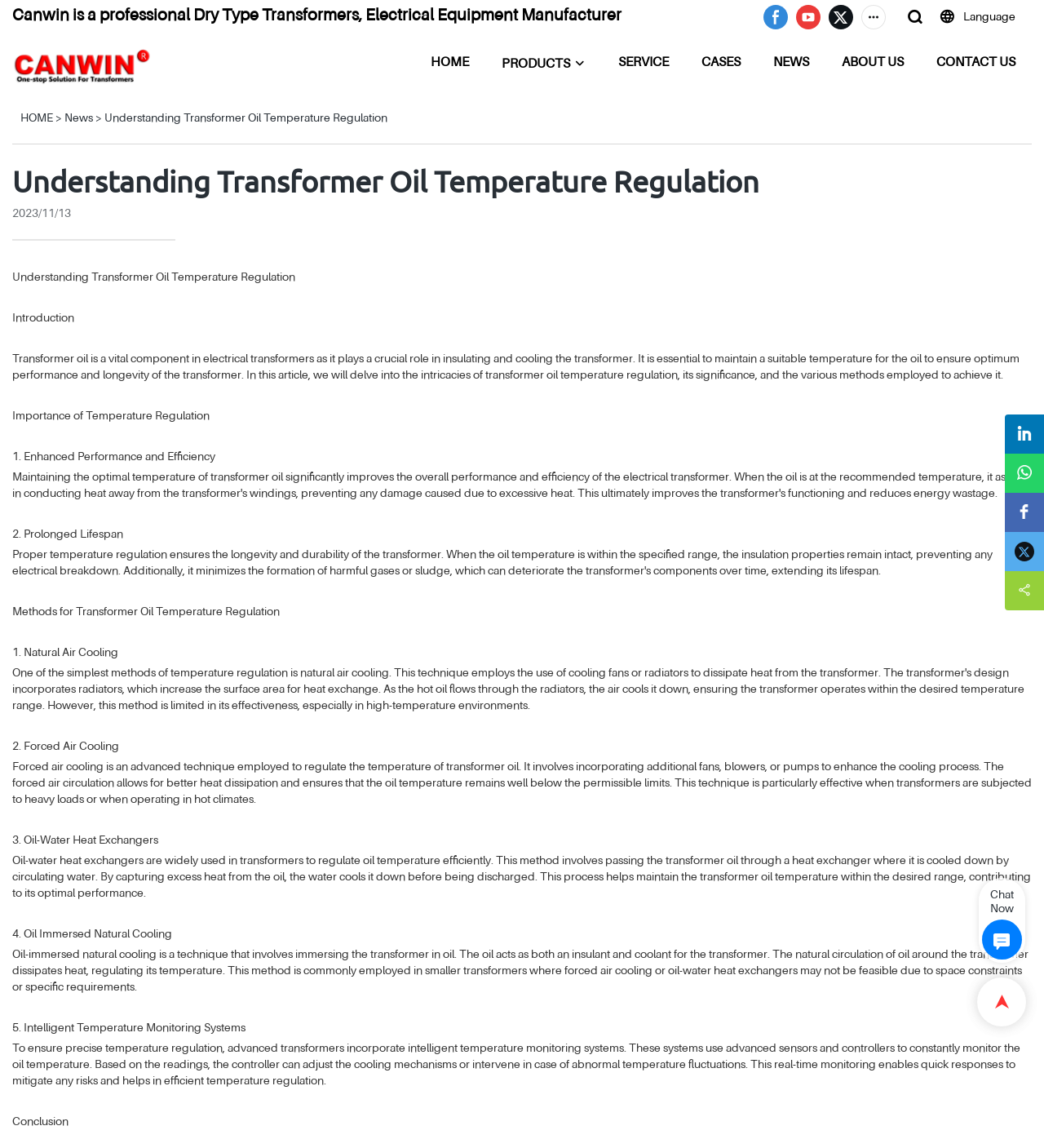For the element described, predict the bounding box coordinates as (top-left x, top-left y, bottom-right x, bottom-right y). All values should be between 0 and 1. Element description: HOME

[0.02, 0.098, 0.051, 0.108]